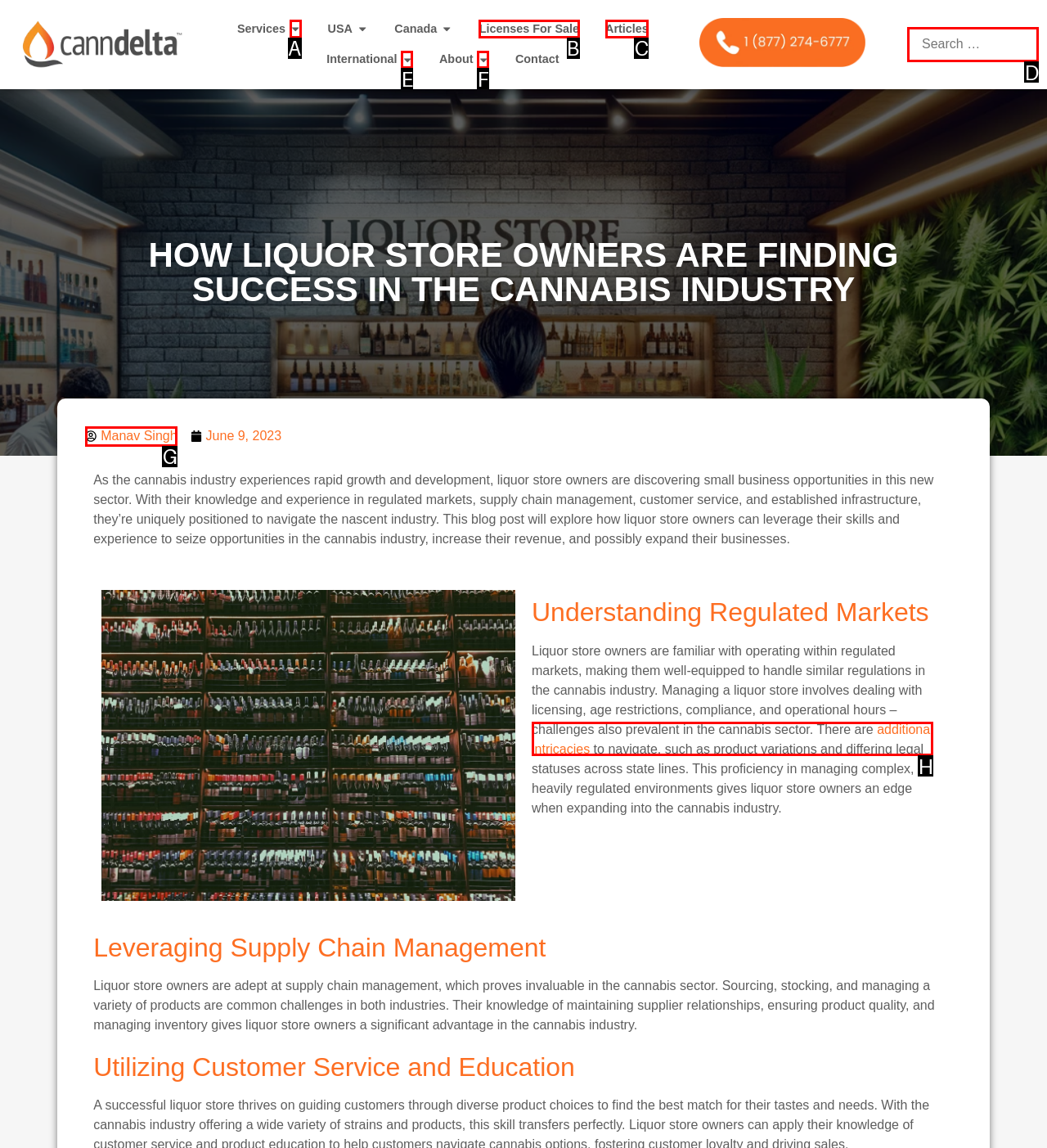Identify the correct lettered option to click in order to perform this task: Enter text in the search box. Respond with the letter.

D